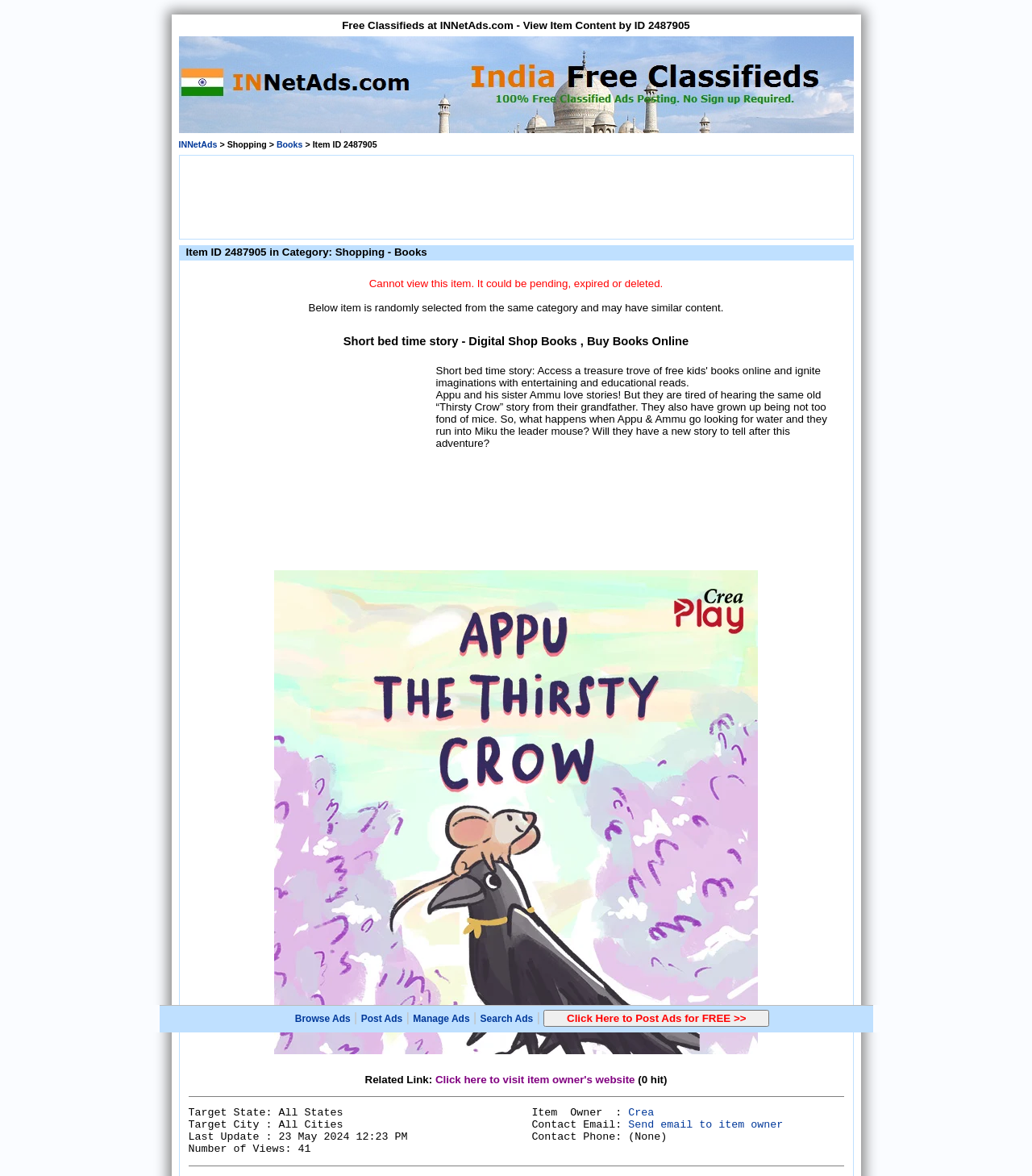What is the main title displayed on this webpage?

Free Classifieds at INNetAds.com - View Item Content by ID 2487905